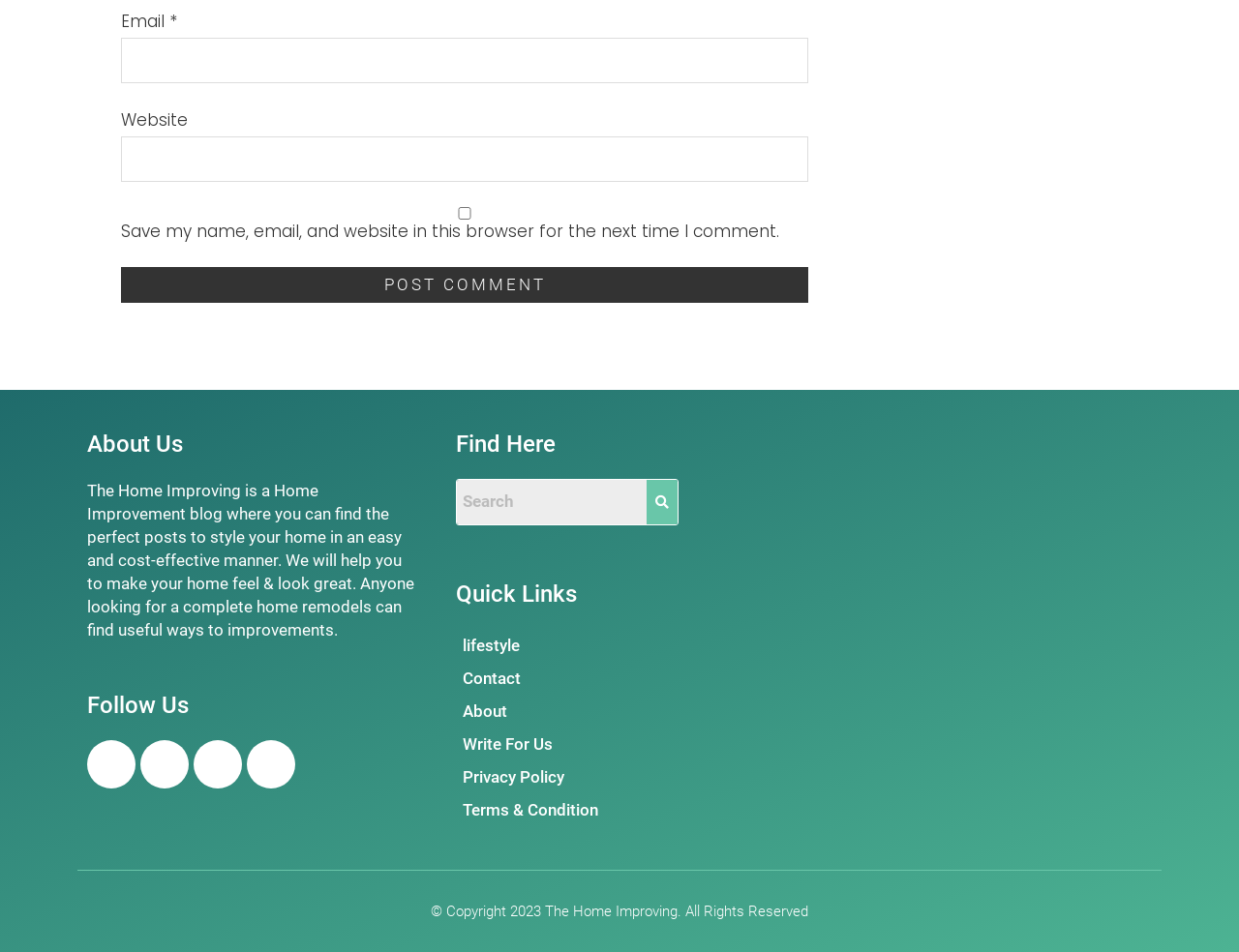Provide the bounding box for the UI element matching this description: "parent_node: Email * aria-describedby="email-notes" name="email"".

[0.098, 0.039, 0.652, 0.088]